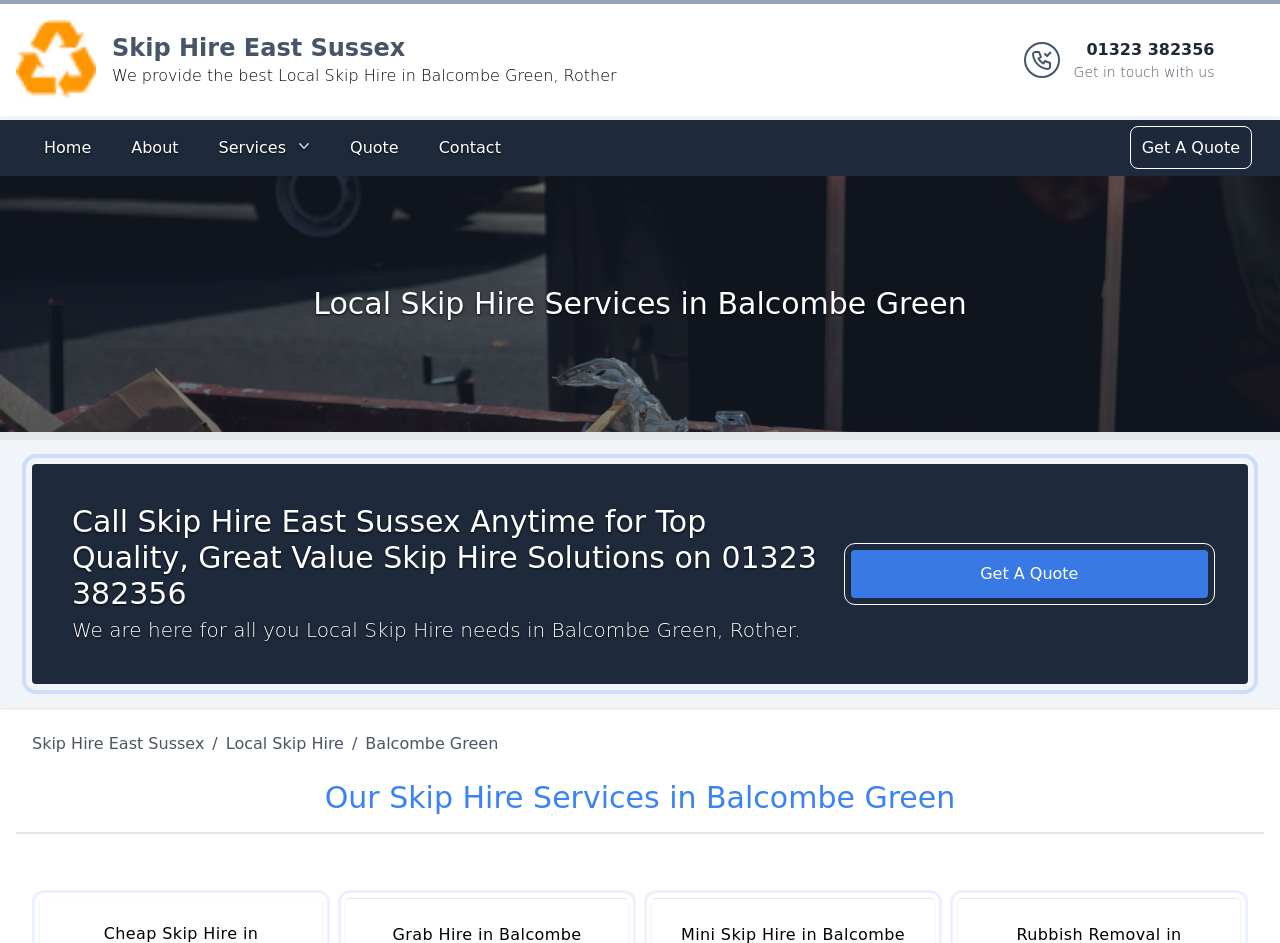Pinpoint the bounding box coordinates of the element that must be clicked to accomplish the following instruction: "Click the Skip Hire East Sussex logo". The coordinates should be in the format of four float numbers between 0 and 1, i.e., [left, top, right, bottom].

[0.012, 0.021, 0.075, 0.106]